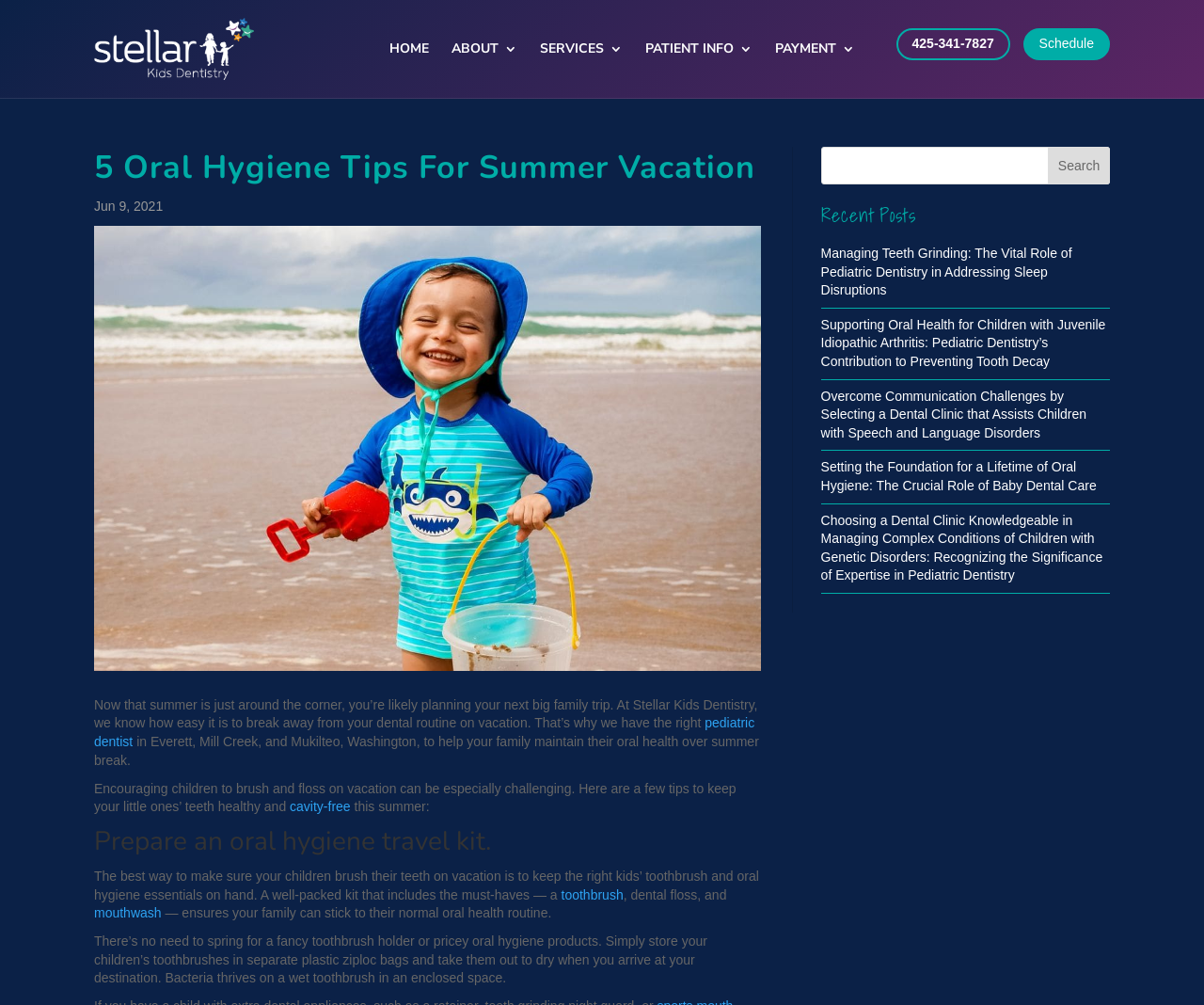Explain the features and main sections of the webpage comprehensively.

This webpage is about Stellar Kids Dentistry, a pediatric dentistry clinic. At the top left, there is a logo of Stellar Kids Dentist, which is also a link. Next to it, there are several links to different sections of the website, including HOME, ABOUT, SERVICES, PATIENT INFO, and PAYMENT. On the top right, there is a phone number and a link to schedule an appointment.

Below the navigation menu, there is a heading that reads "5 Oral Hygiene Tips For Summer Vacation". Underneath, there is a date "Jun 9, 2021" and a large image that takes up most of the width of the page. The main content of the page starts with a paragraph of text that discusses the importance of maintaining oral health during summer vacation. There is a link to "pediatric dentist" in the text.

The page then provides five oral hygiene tips for summer vacation. The first tip is to prepare an oral hygiene travel kit, which is explained in a paragraph of text. There are links to "toothbrush" and "mouthwash" in the text. The rest of the tips are not explicitly stated, but there is a large block of text that provides more information on how to maintain oral health during summer vacation.

On the right side of the page, there is a search bar with a button that says "Search". Below the search bar, there is a heading that reads "Recent Posts", followed by a list of five links to different blog posts related to pediatric dentistry.

Overall, the webpage is well-organized and easy to navigate, with a clear focus on providing information and resources related to pediatric dentistry and oral health.